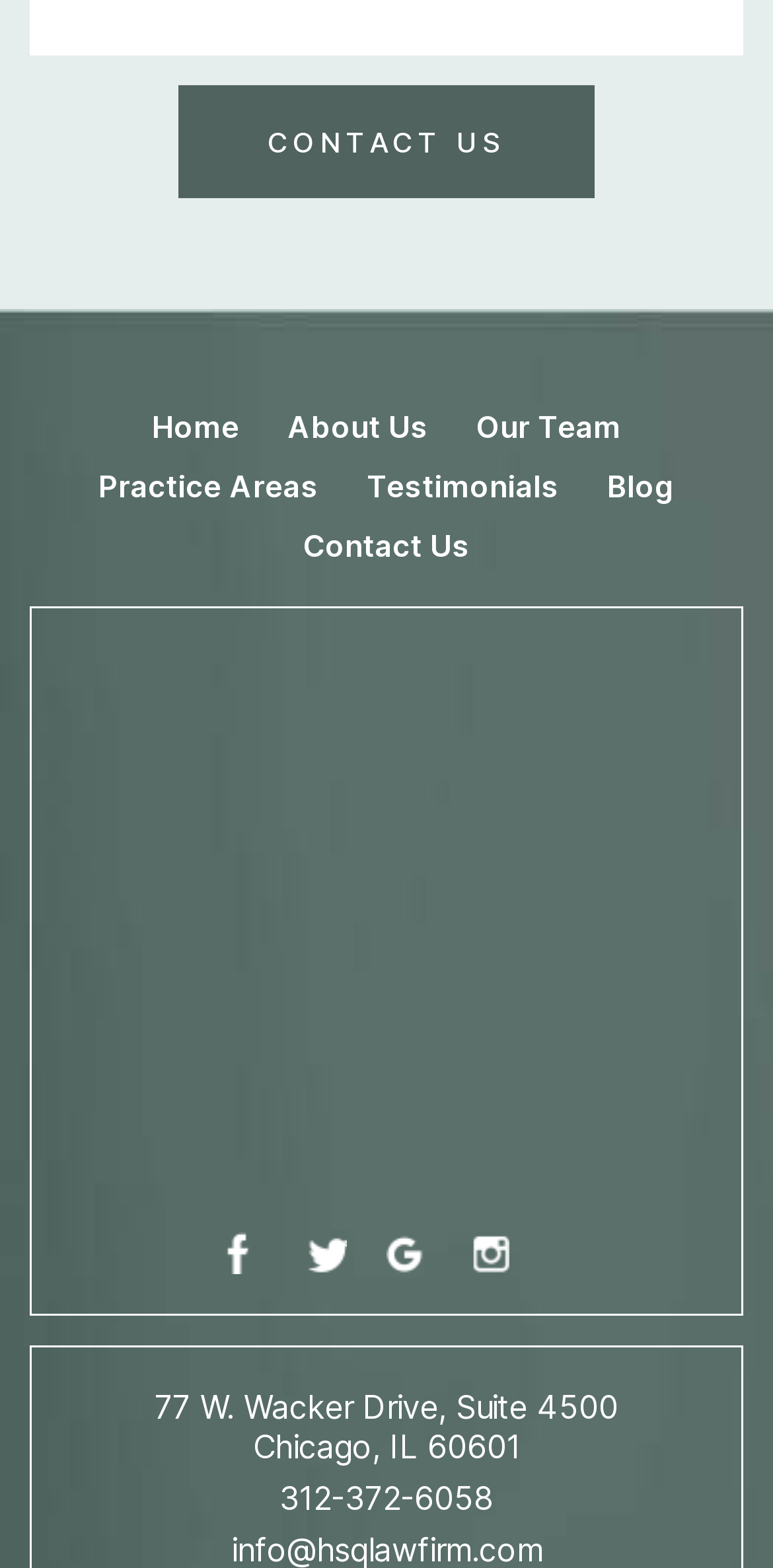Identify the bounding box coordinates for the UI element described as: "value="Contact Us"". The coordinates should be provided as four floats between 0 and 1: [left, top, right, bottom].

[0.231, 0.054, 0.769, 0.126]